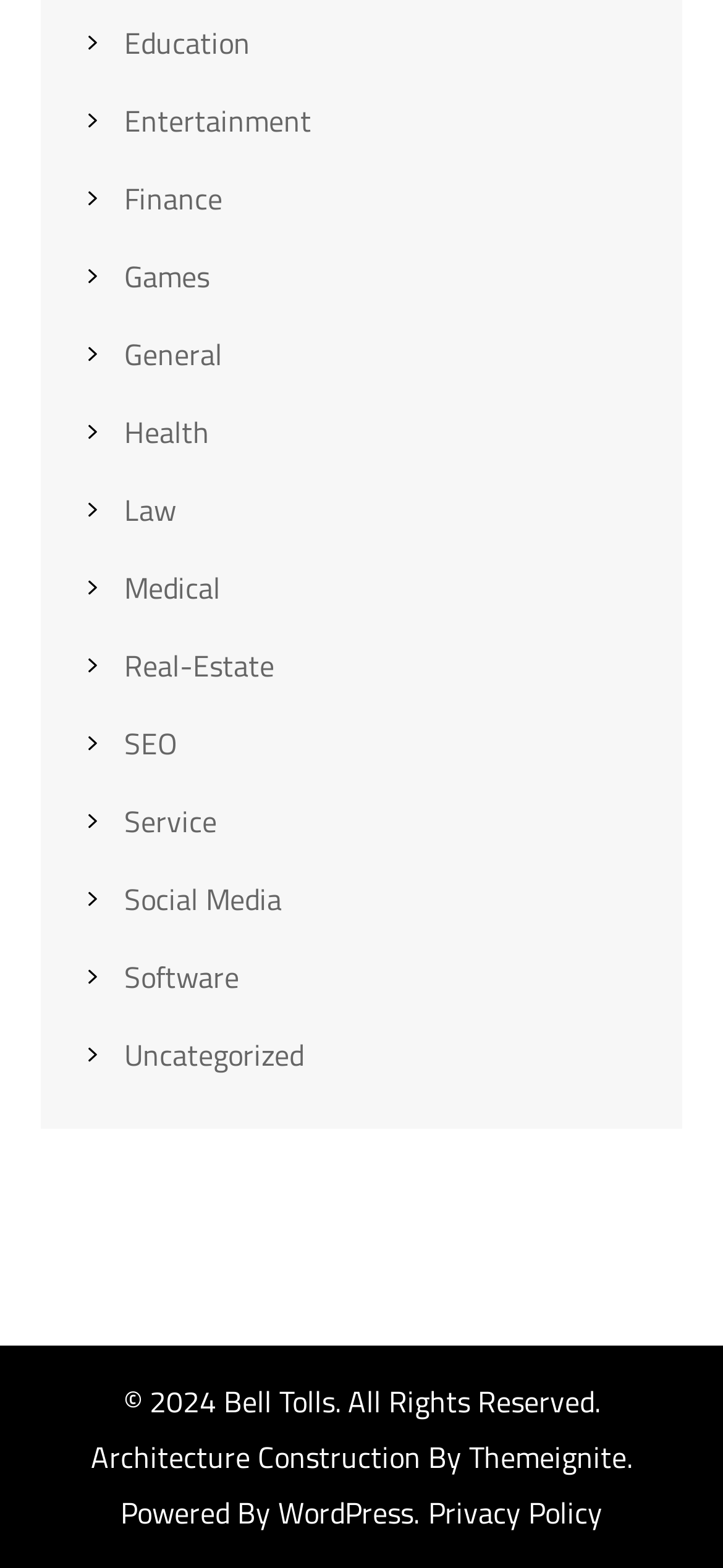Identify the bounding box of the HTML element described as: "Bell Tolls".

[0.309, 0.88, 0.463, 0.908]